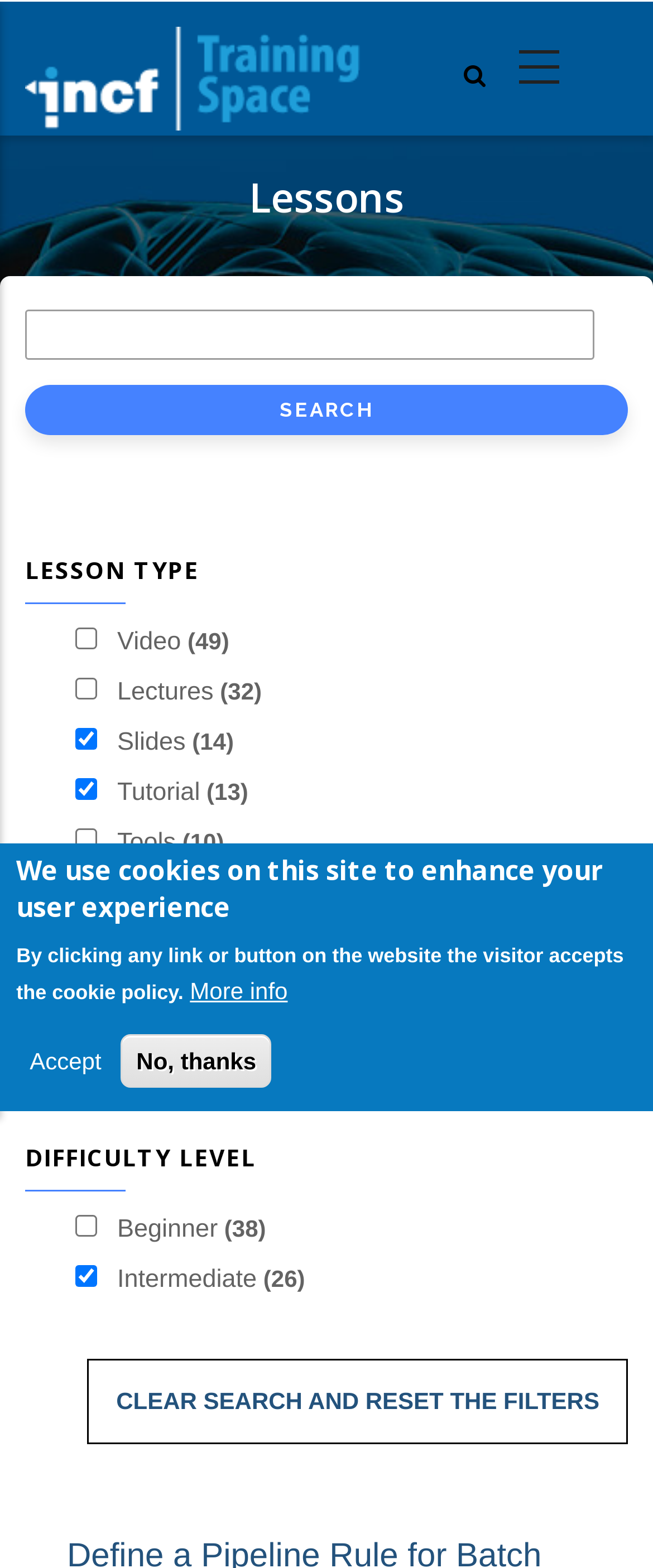Determine the bounding box coordinates of the element that should be clicked to execute the following command: "Select video lessons".

[0.115, 0.4, 0.149, 0.414]